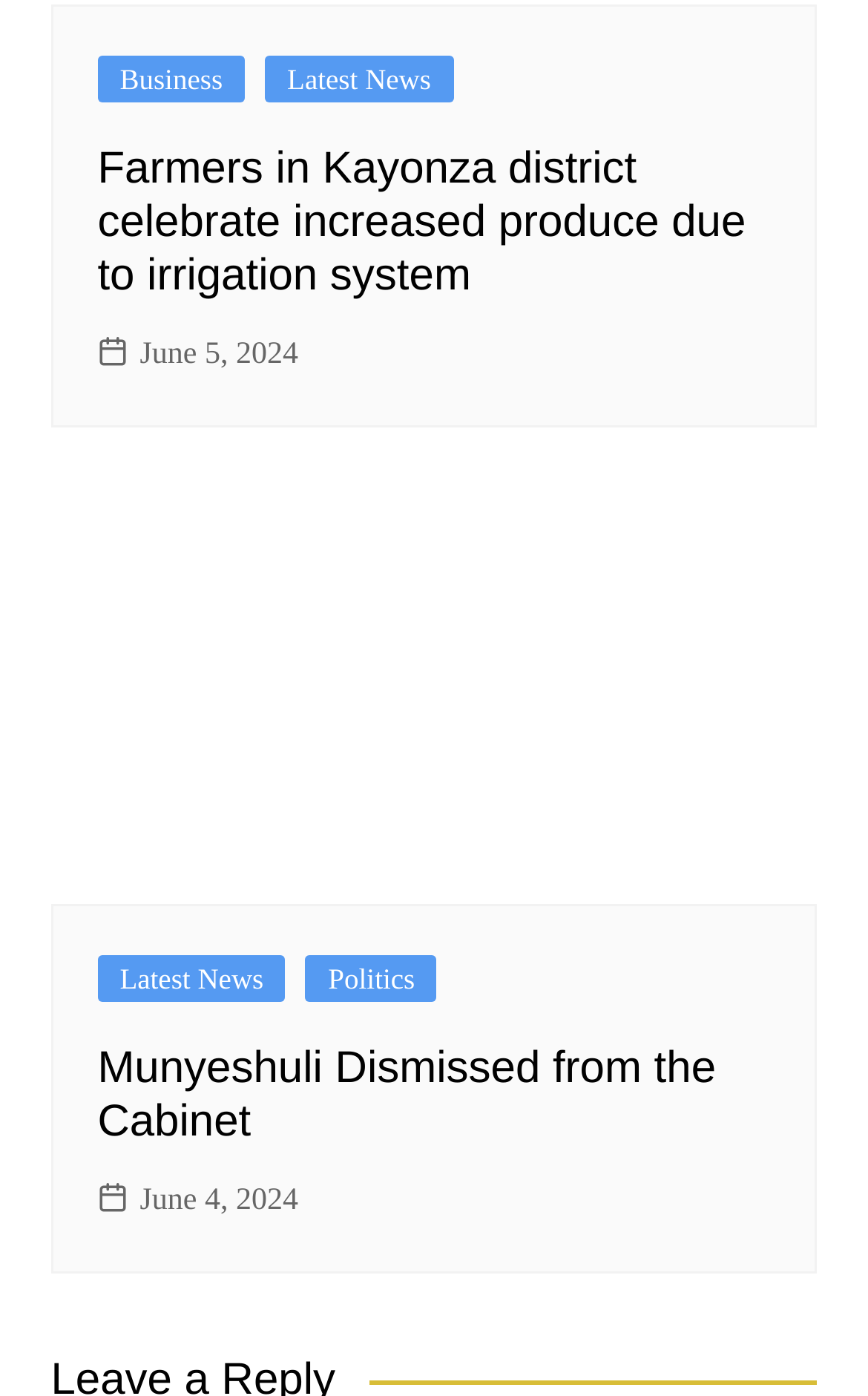Determine the bounding box for the HTML element described here: "Latest News". The coordinates should be given as [left, top, right, bottom] with each number being a float between 0 and 1.

[0.112, 0.684, 0.329, 0.718]